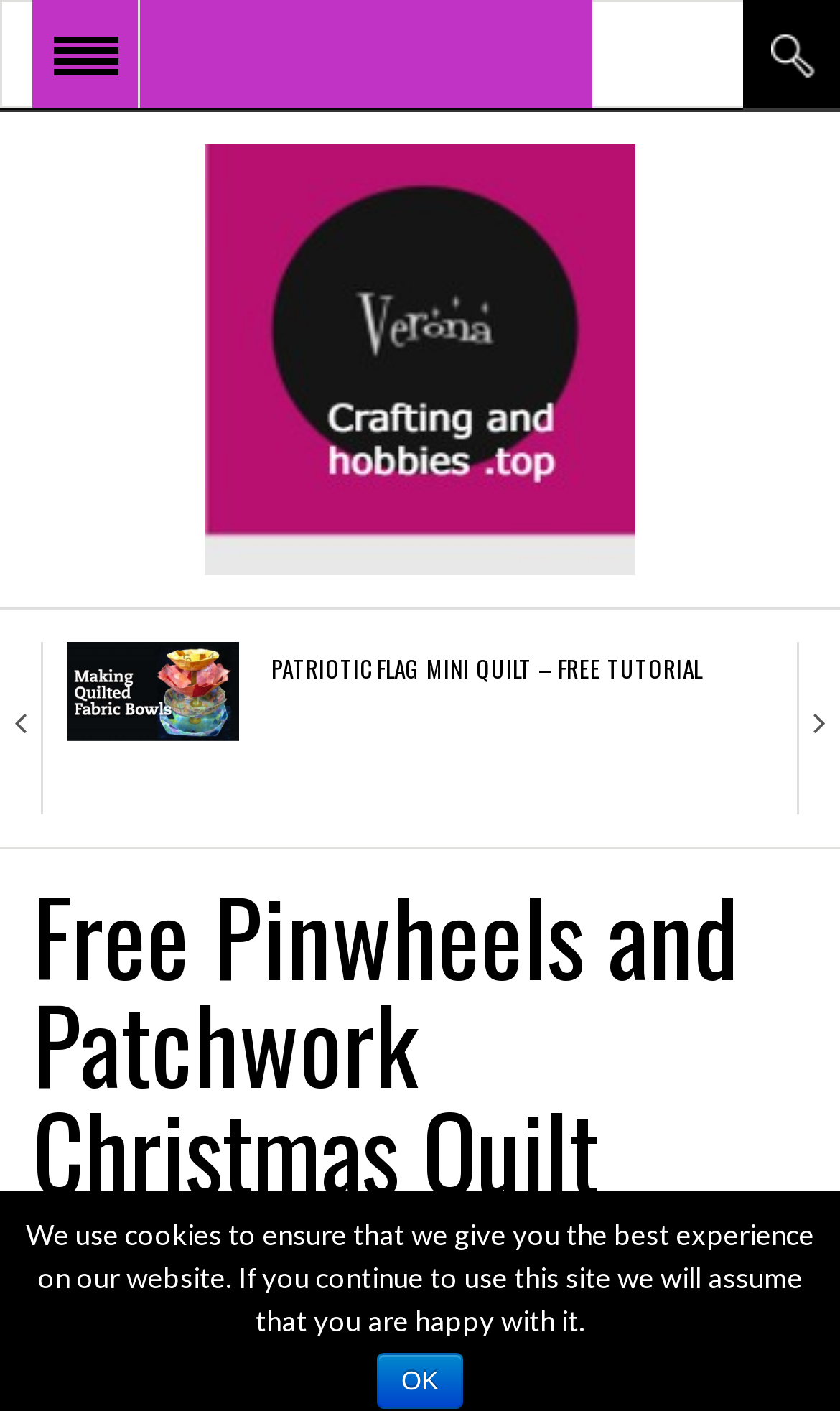Generate a comprehensive description of the webpage content.

This webpage appears to be a blog or crafting website, with a focus on quilting and patchwork. At the top left corner, there is a logo image and a link to the website's logo. Next to the logo, there is a button to open the menu. 

Below the logo, there is a horizontal navigation menu with various links to different categories, including crafting, knitting, candle making, and more. These links are arranged in a vertical column, with each link stacked below the previous one.

To the right of the navigation menu, there is a main article section. The first article features a link to a free tutorial on a patriotic flag mini quilt, accompanied by an image of the quilt. Below the image, there is a heading that repeats the title of the tutorial. 

Further down the page, there is a large heading that reads "Free Pinwheels and Patchwork Christmas Quilt Pattern", which appears to be the title of the main article or webpage. 

At the very bottom of the page, there is a notice about the website's use of cookies, with a link to accept the terms.